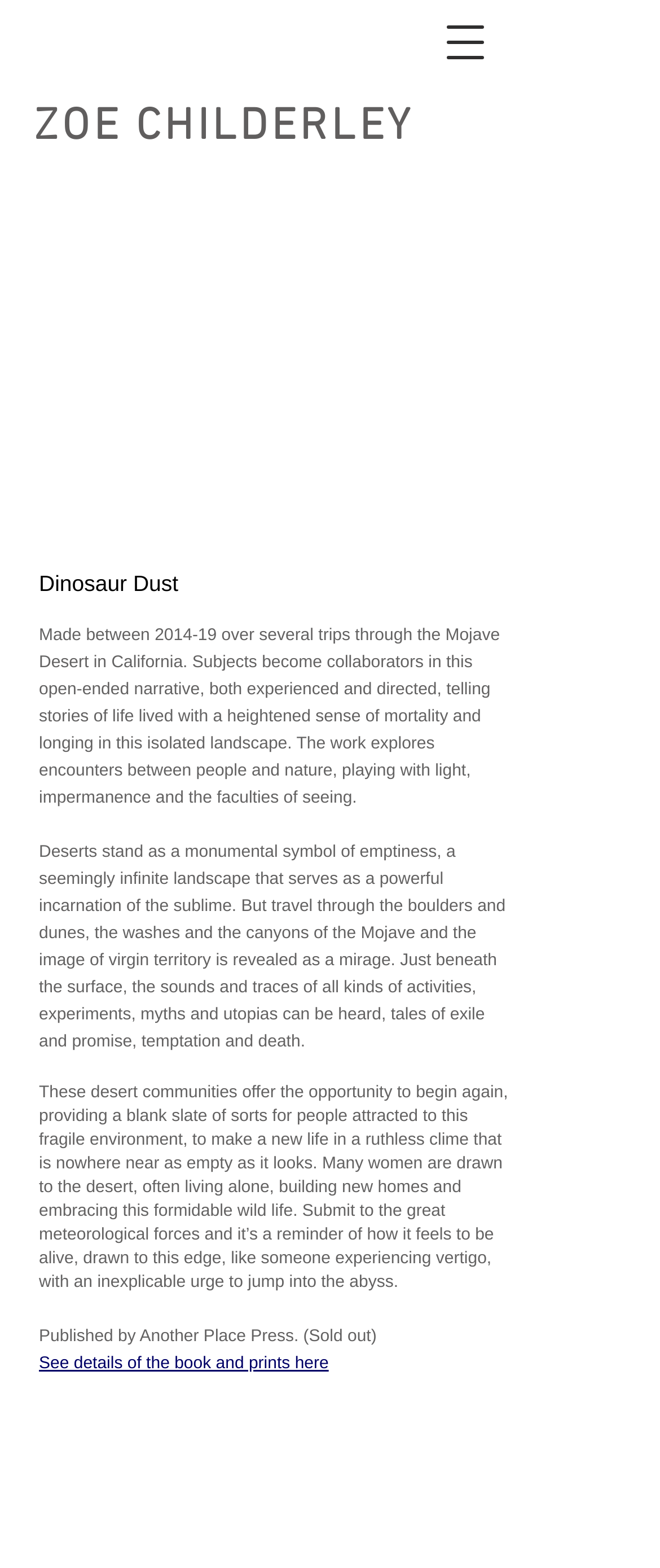Who is the author of the book 'Dinosaur Dust'?
Please provide a single word or phrase as the answer based on the screenshot.

Zoe Childerley